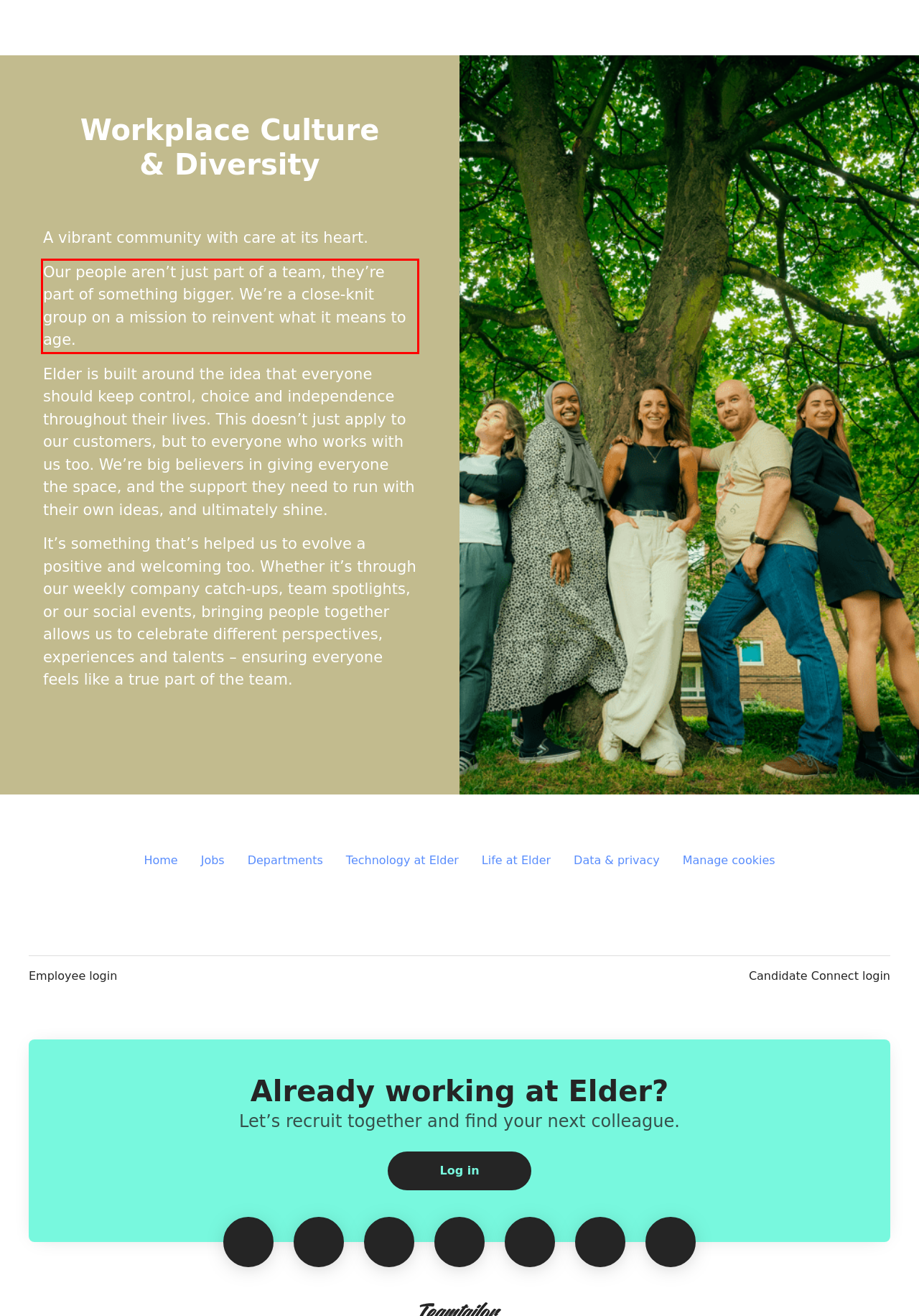Look at the webpage screenshot and recognize the text inside the red bounding box.

Our people aren’t just part of a team, they’re part of something bigger. We’re a close-knit group on a mission to reinvent what it means to age.